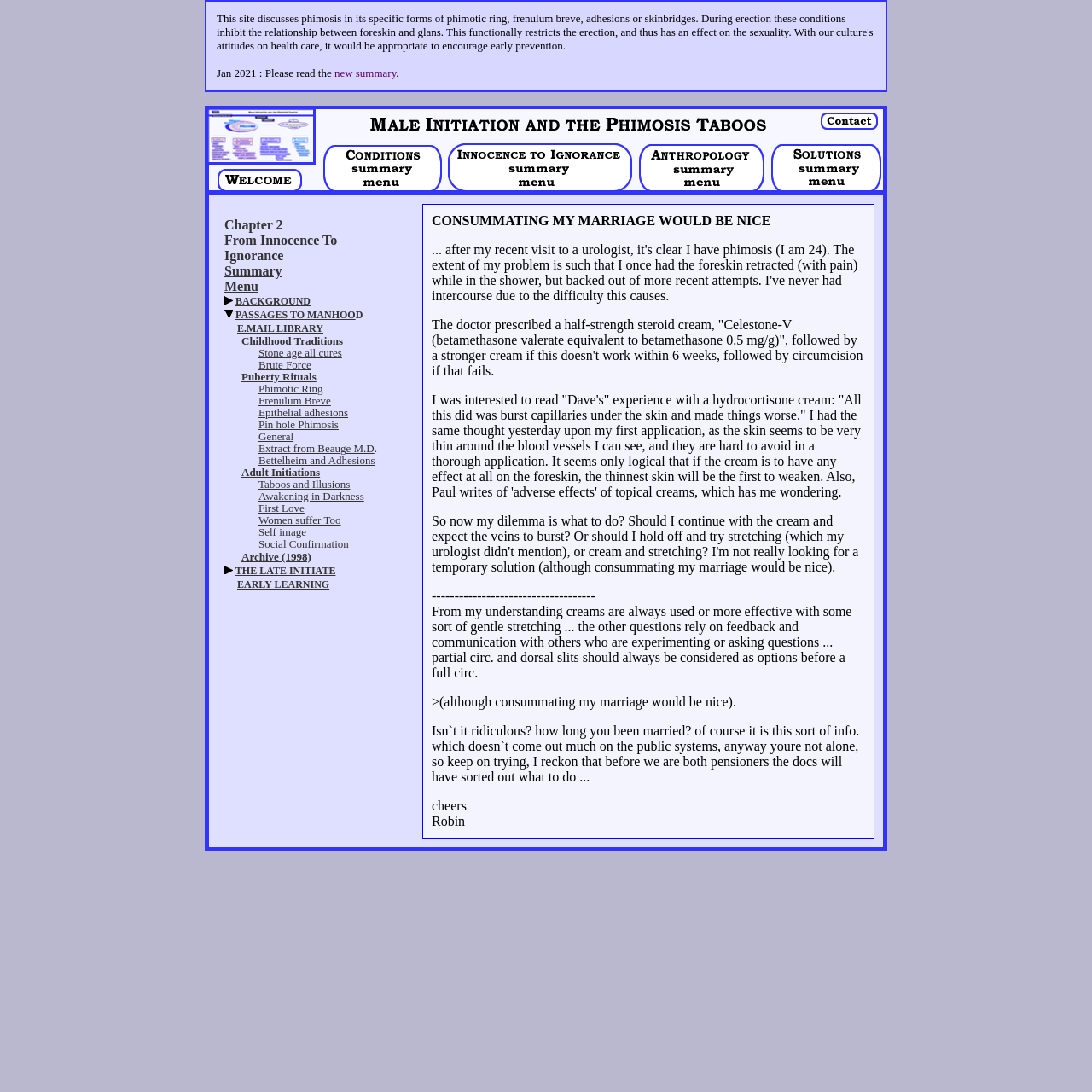What is the author's dilemma?
Give a detailed and exhaustive answer to the question.

The author is unsure about what to do about their phimosis, whether to continue with the cream, try stretching, or consider other options like partial circumcision or dorsal slits before a full circumcision.